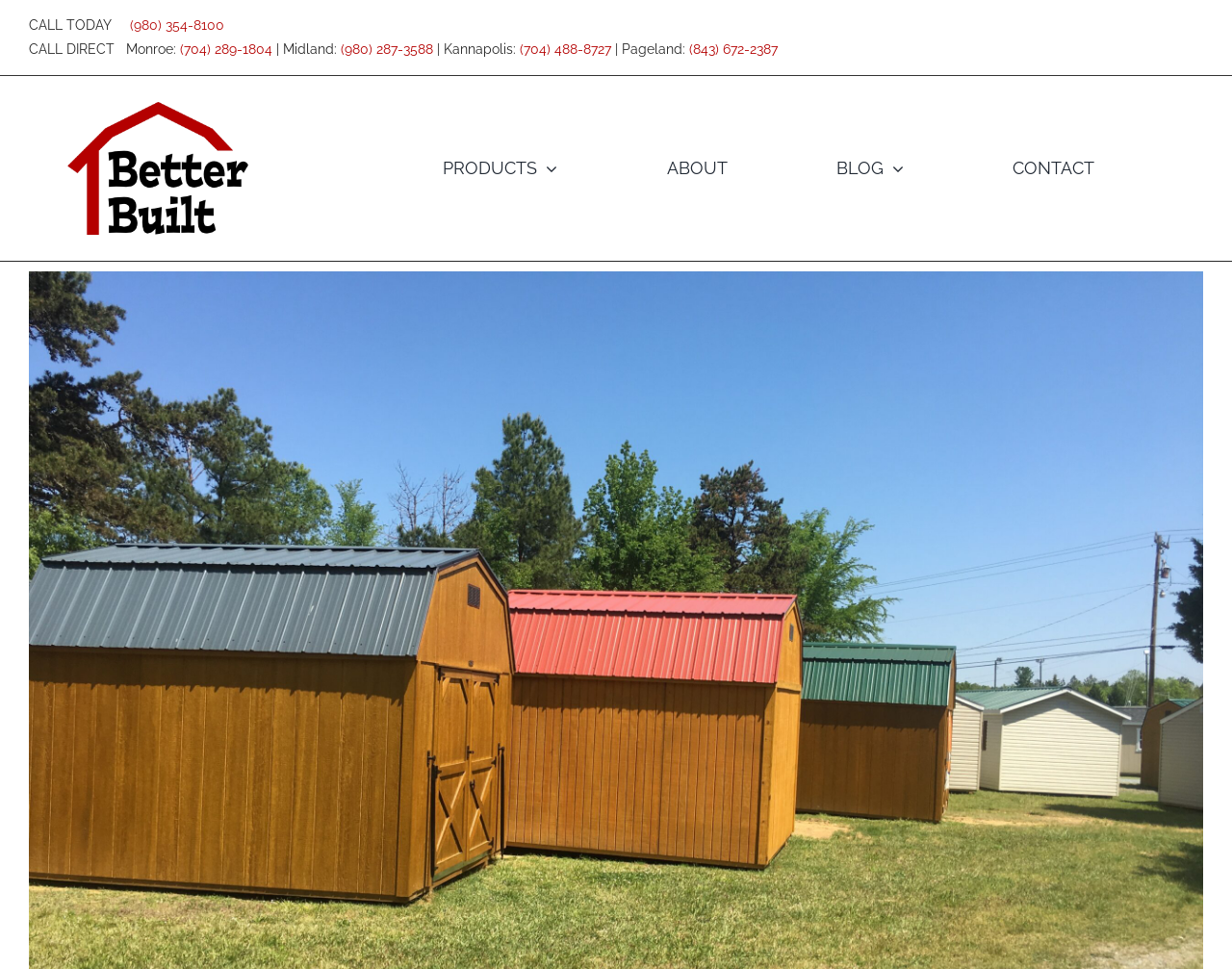Identify the bounding box coordinates of the element to click to follow this instruction: 'Click the logo'. Ensure the coordinates are four float values between 0 and 1, provided as [left, top, right, bottom].

[0.053, 0.077, 0.203, 0.096]